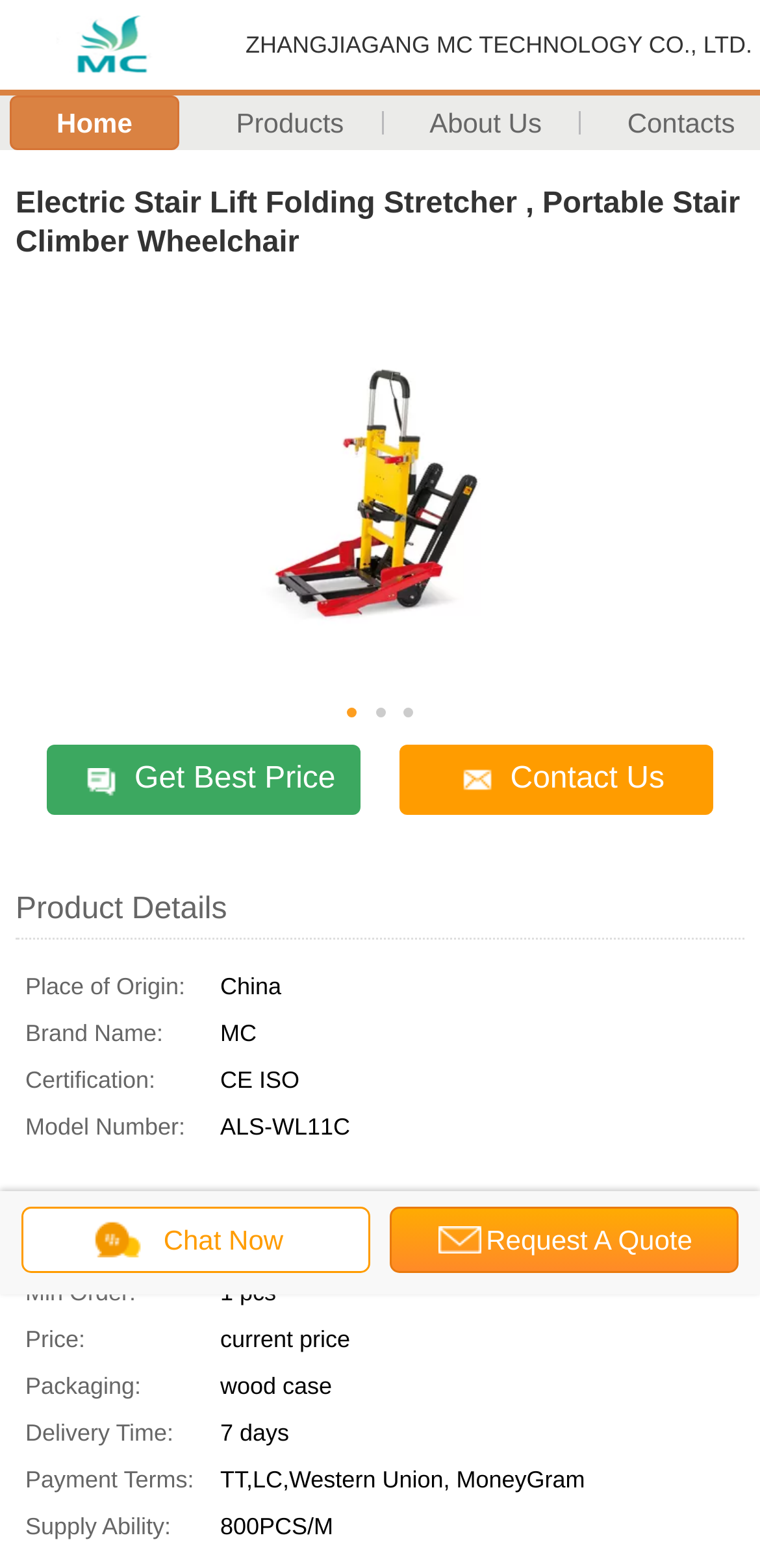Give a short answer using one word or phrase for the question:
What is the model number of the product?

ALS-WL11C